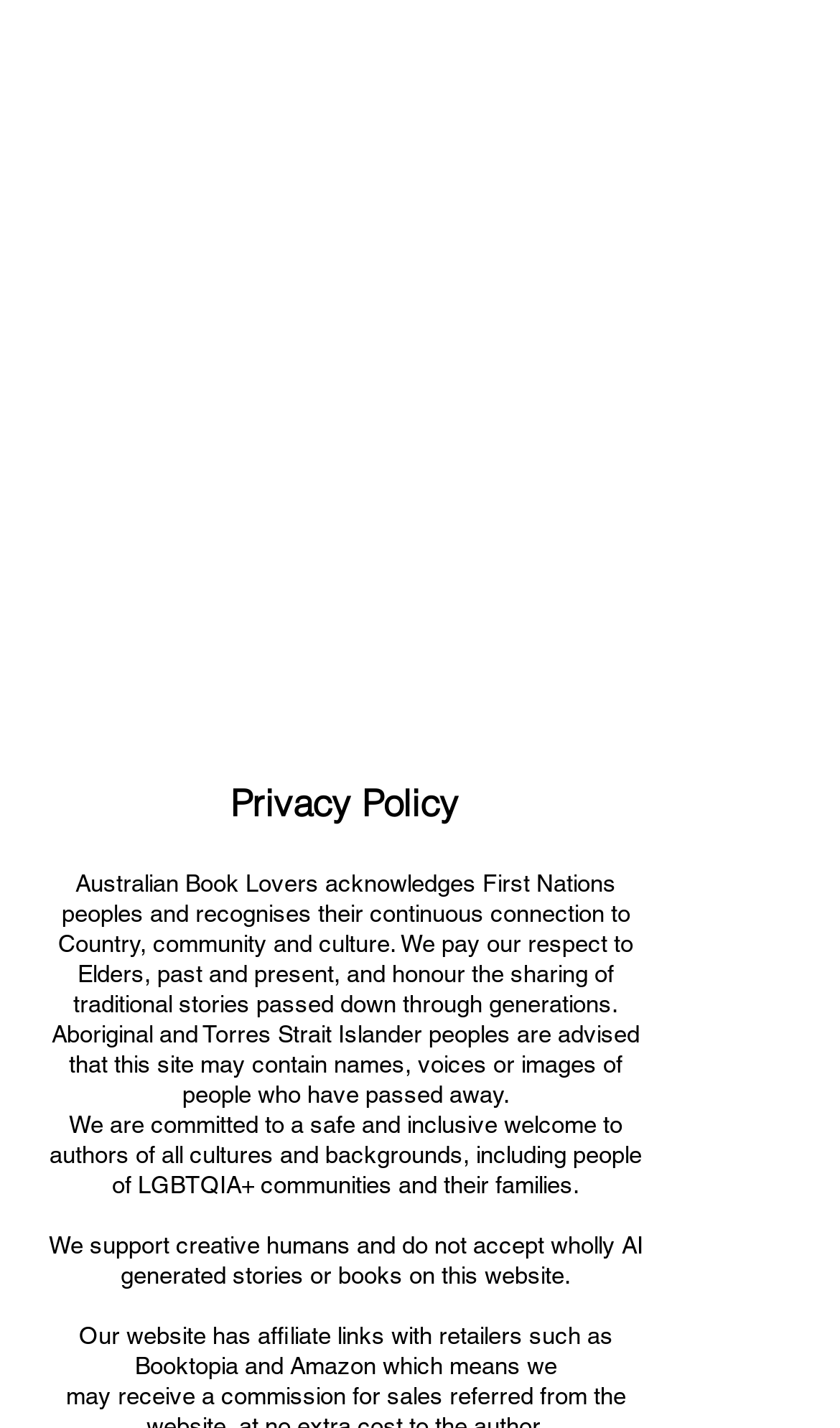What is the website's stance on AI-generated stories?
We need a detailed and exhaustive answer to the question. Please elaborate.

The webpage explicitly states that they do not accept wholly AI-generated stories or books on this website, indicating that they support creative humans and not AI-generated content.